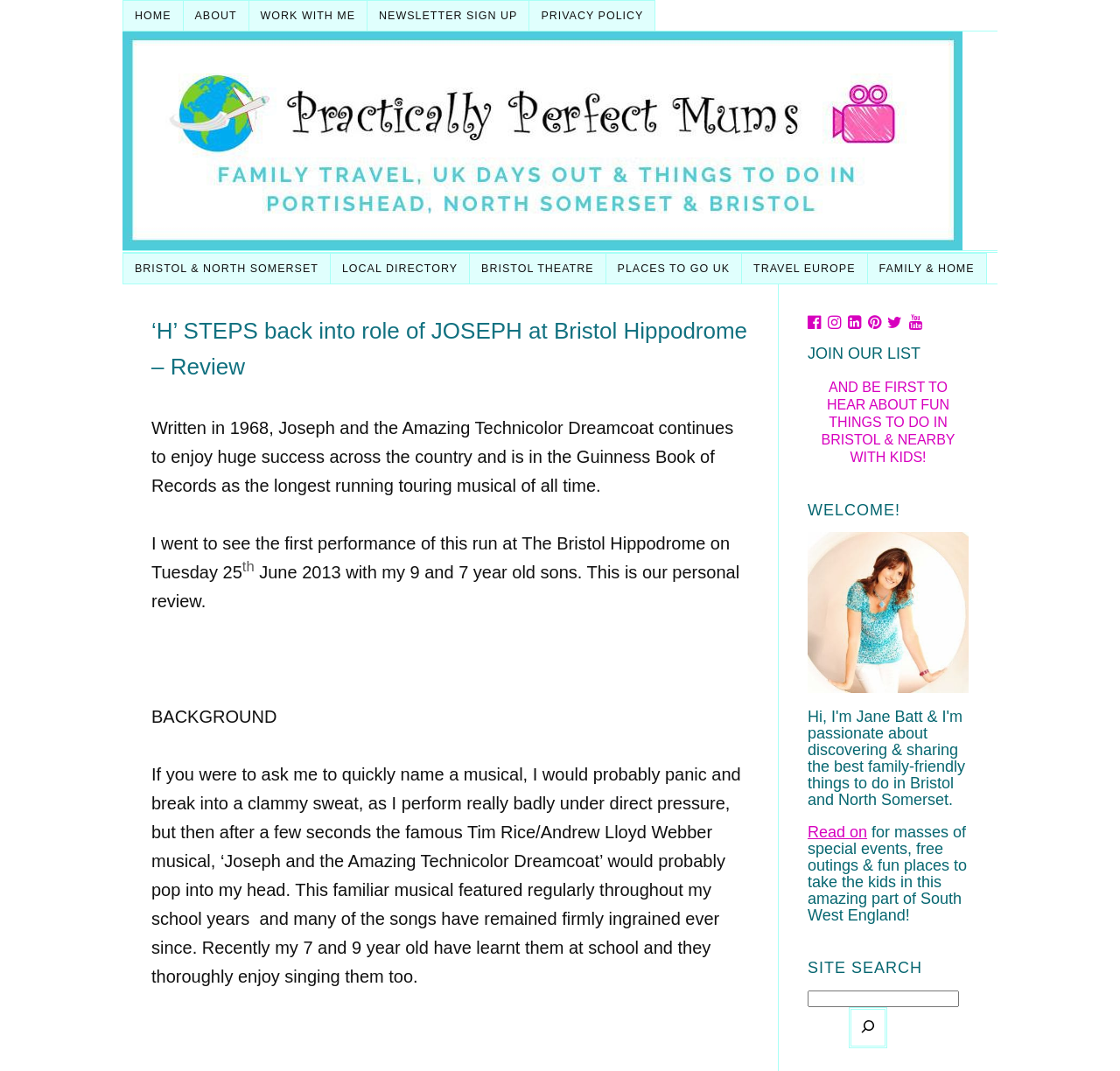Locate and extract the text of the main heading on the webpage.

‘H’ STEPS back into role of JOSEPH at Bristol Hippodrome – Review